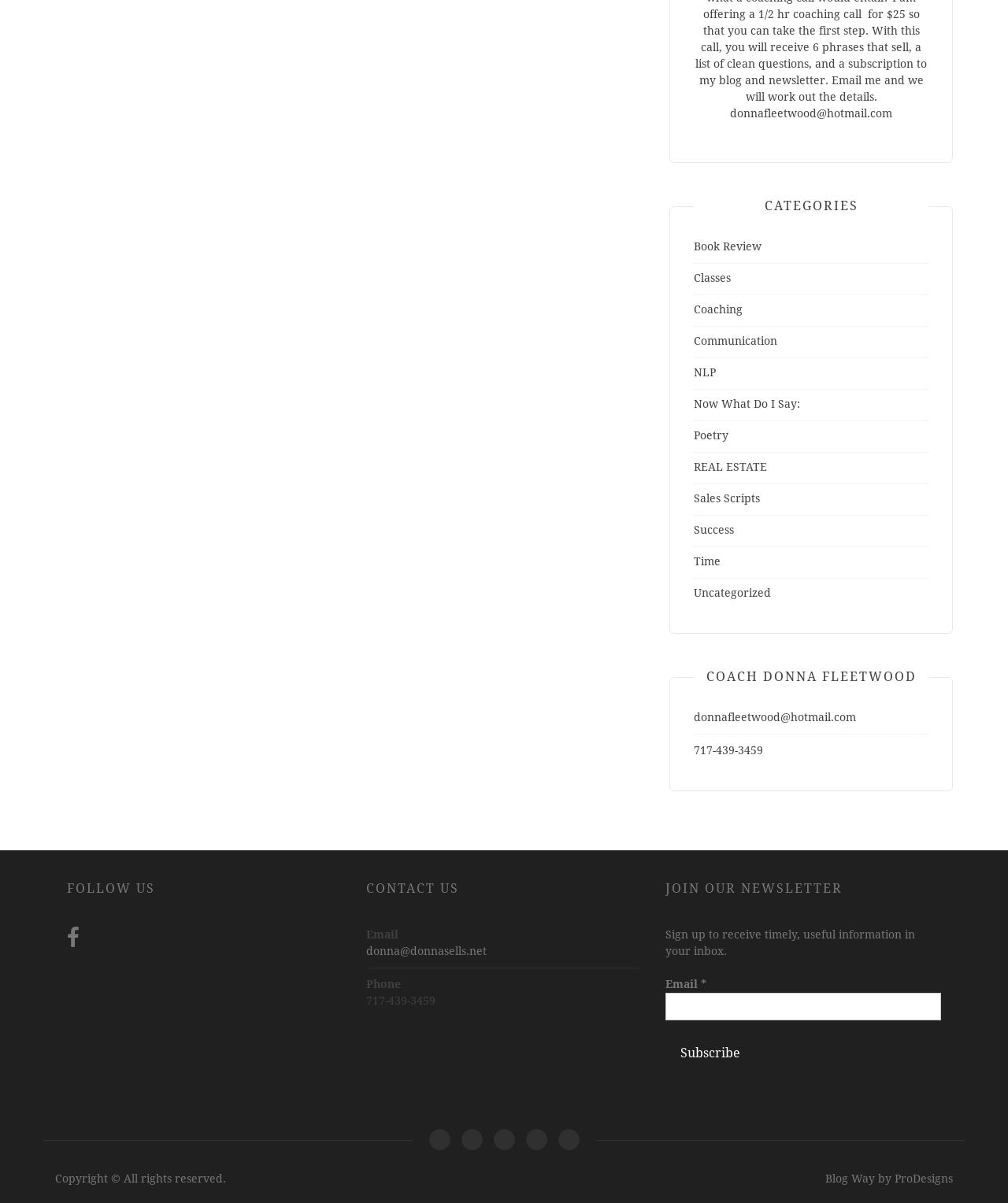Identify the bounding box coordinates of the region that should be clicked to execute the following instruction: "Enter email address in the newsletter subscription field".

[0.66, 0.825, 0.934, 0.848]